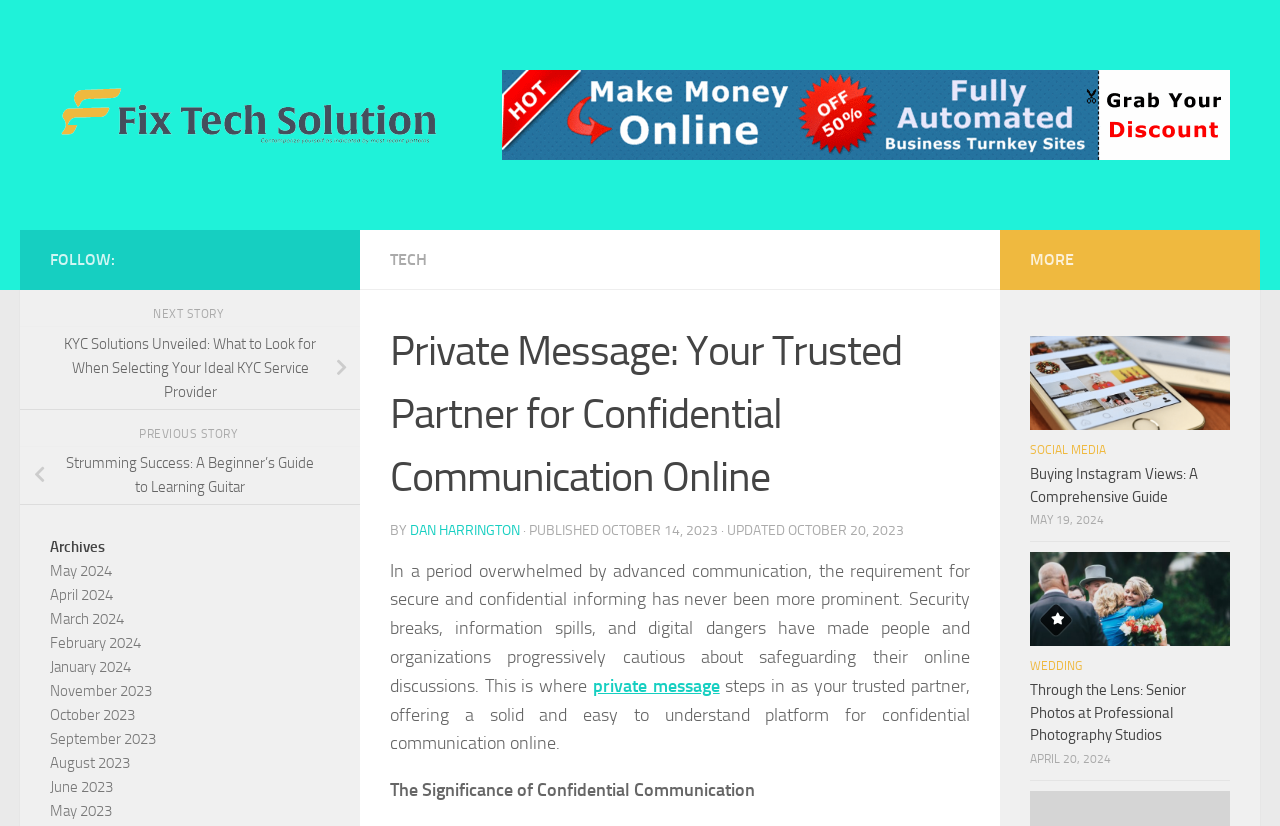Please identify the bounding box coordinates of the clickable element to fulfill the following instruction: "Read the article about 'private message'". The coordinates should be four float numbers between 0 and 1, i.e., [left, top, right, bottom].

[0.463, 0.817, 0.562, 0.844]